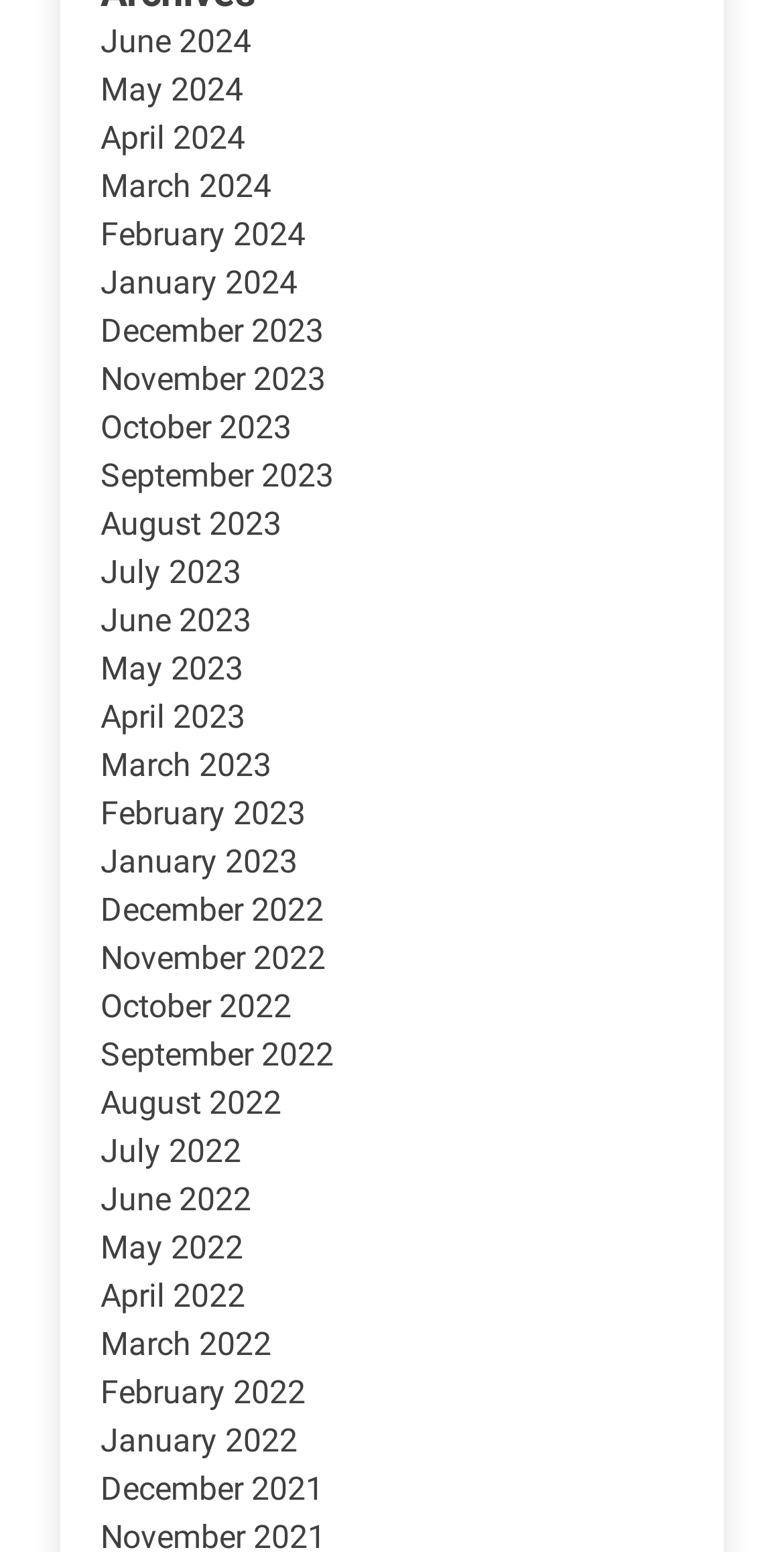Provide the bounding box coordinates for the area that should be clicked to complete the instruction: "View June 2024".

[0.128, 0.014, 0.321, 0.039]